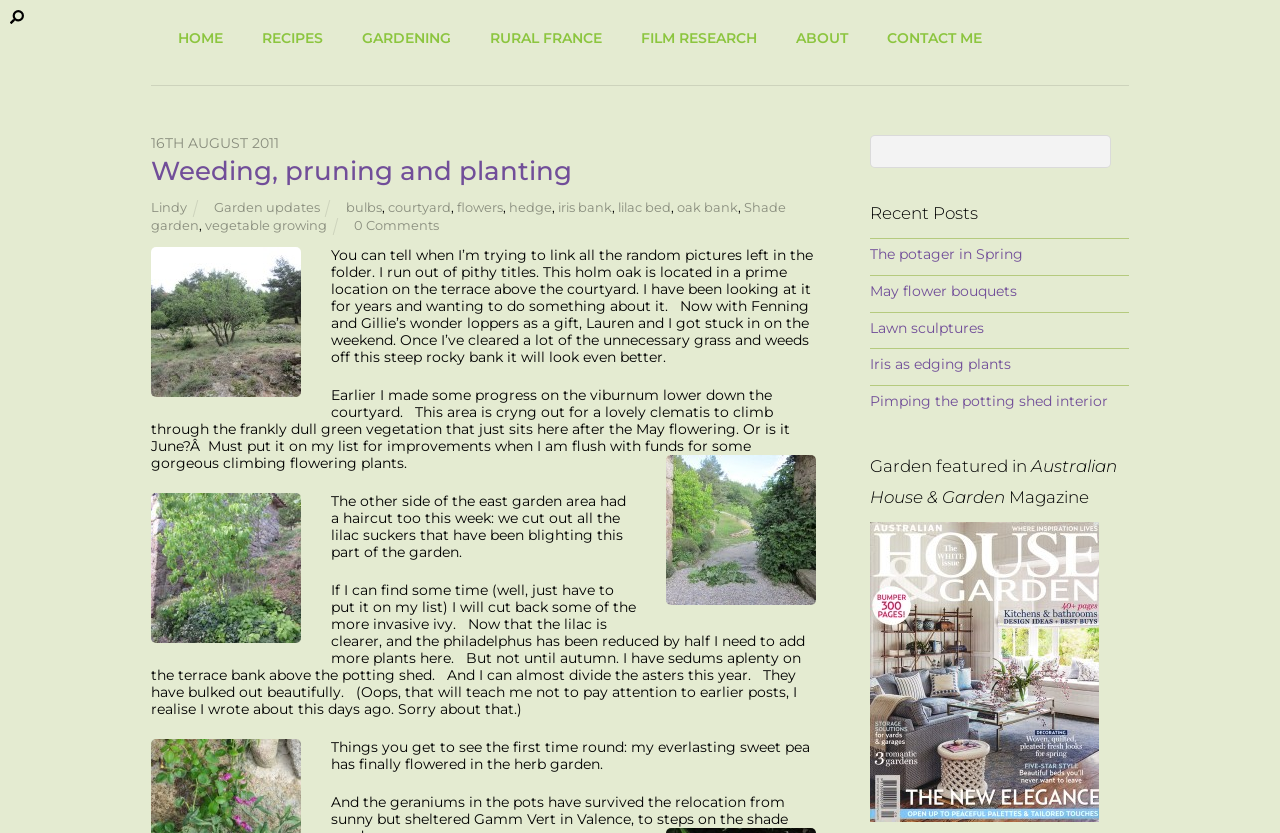What is the main topic of this webpage?
Provide a one-word or short-phrase answer based on the image.

Gardening